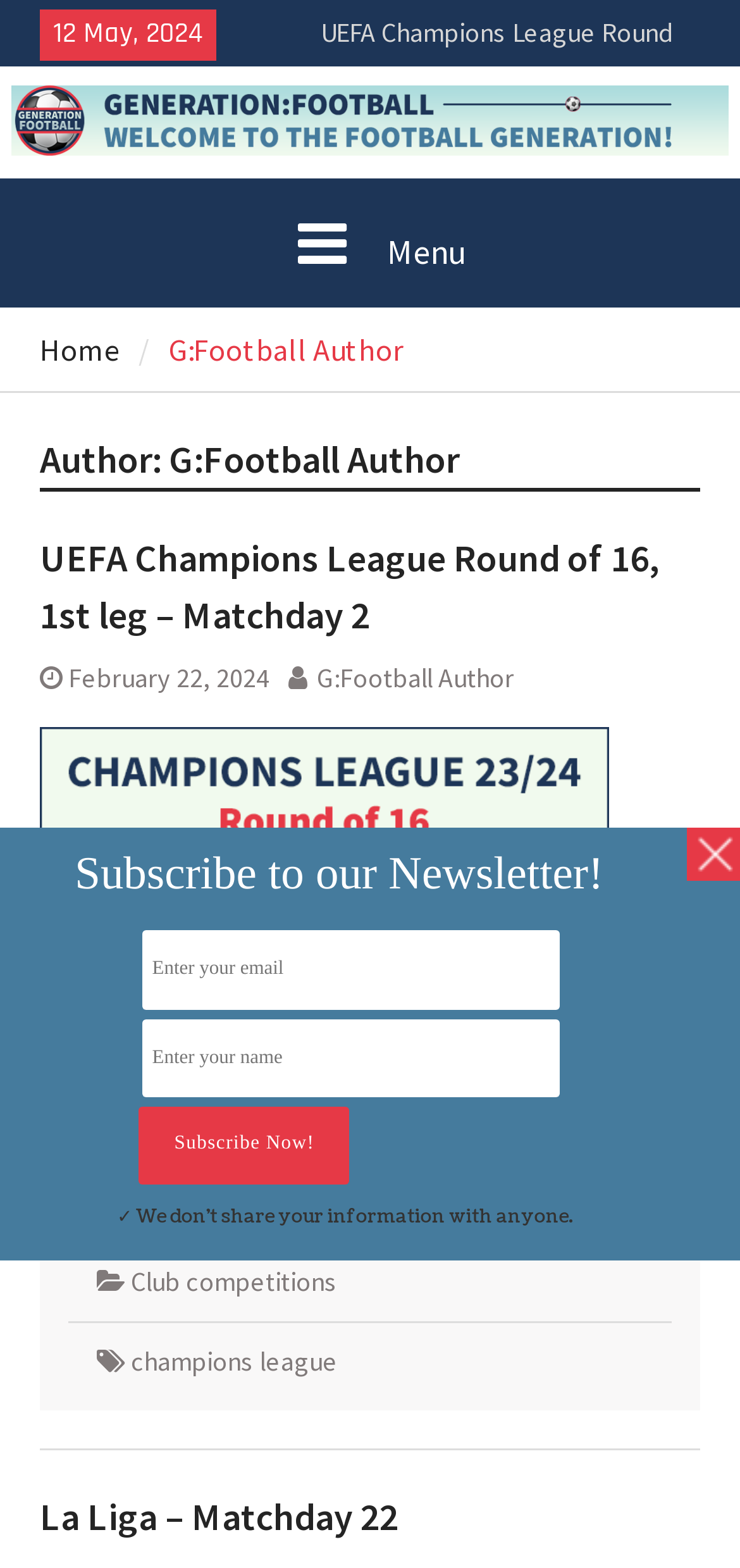Kindly determine the bounding box coordinates for the area that needs to be clicked to execute this instruction: "View Storage Containers & Picking Bins".

None